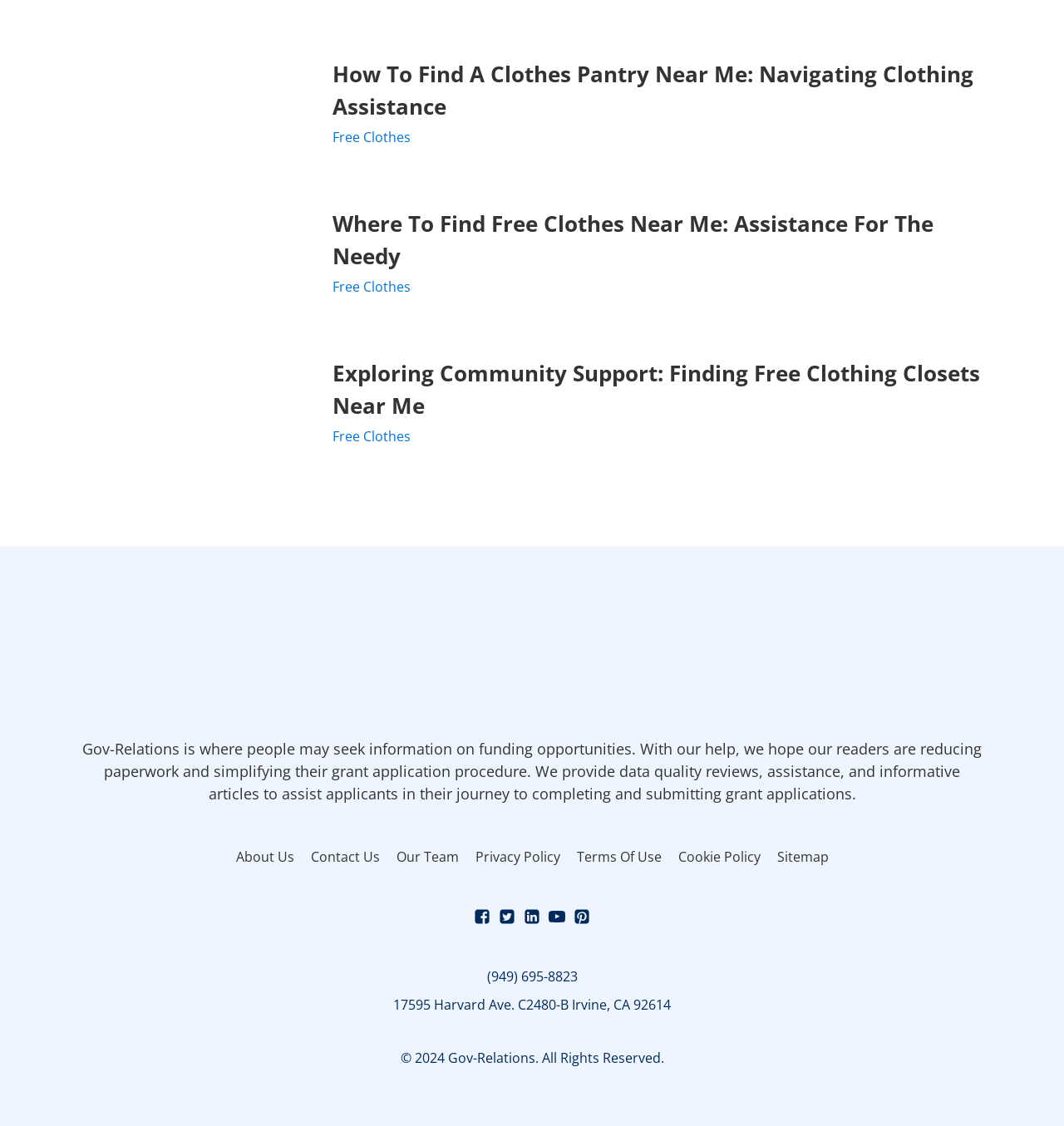Point out the bounding box coordinates of the section to click in order to follow this instruction: "Click on 'Free Clothes'".

[0.313, 0.114, 0.386, 0.13]